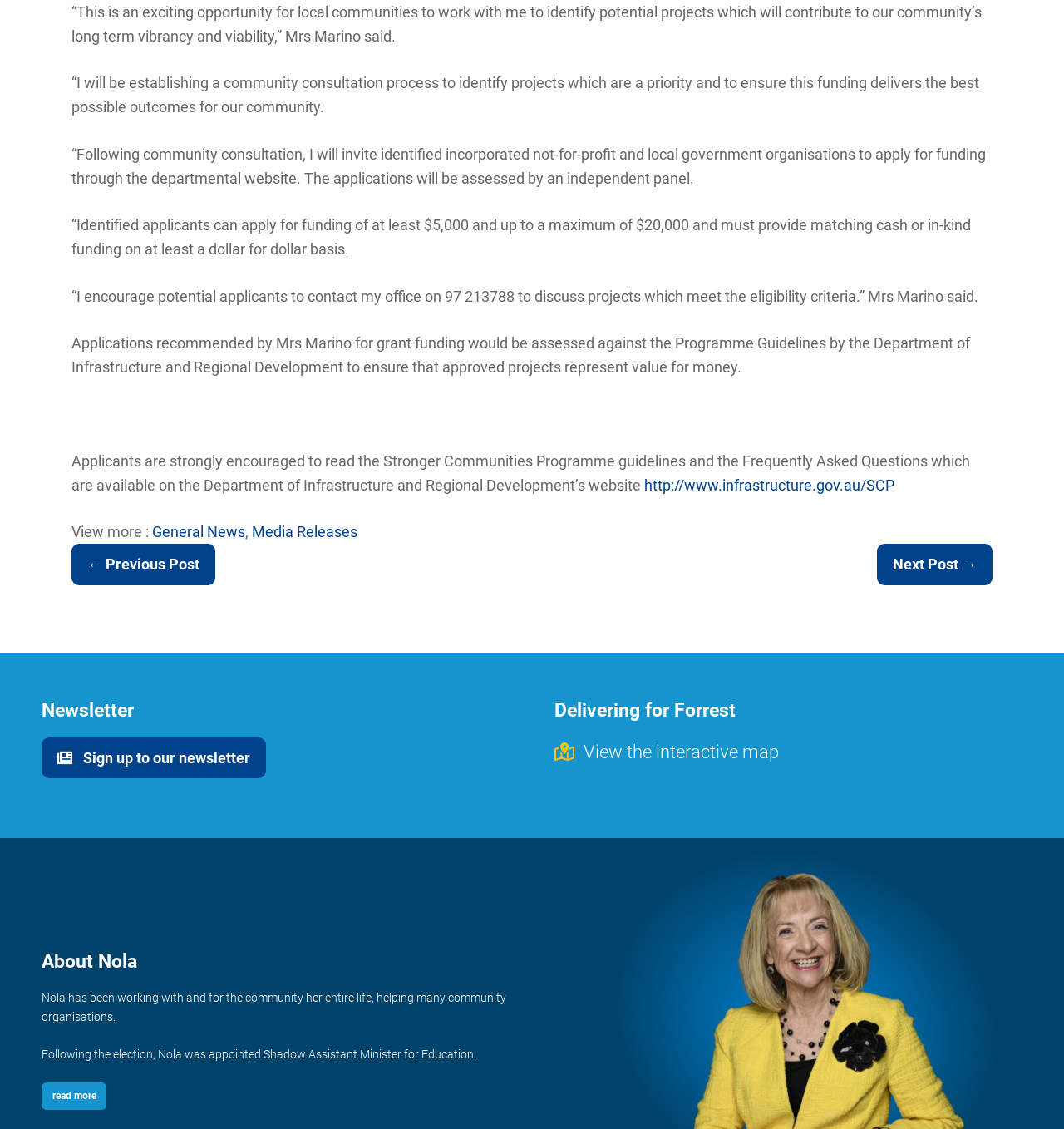Provide the bounding box for the UI element matching this description: "Sign up to our newsletter".

[0.039, 0.653, 0.25, 0.689]